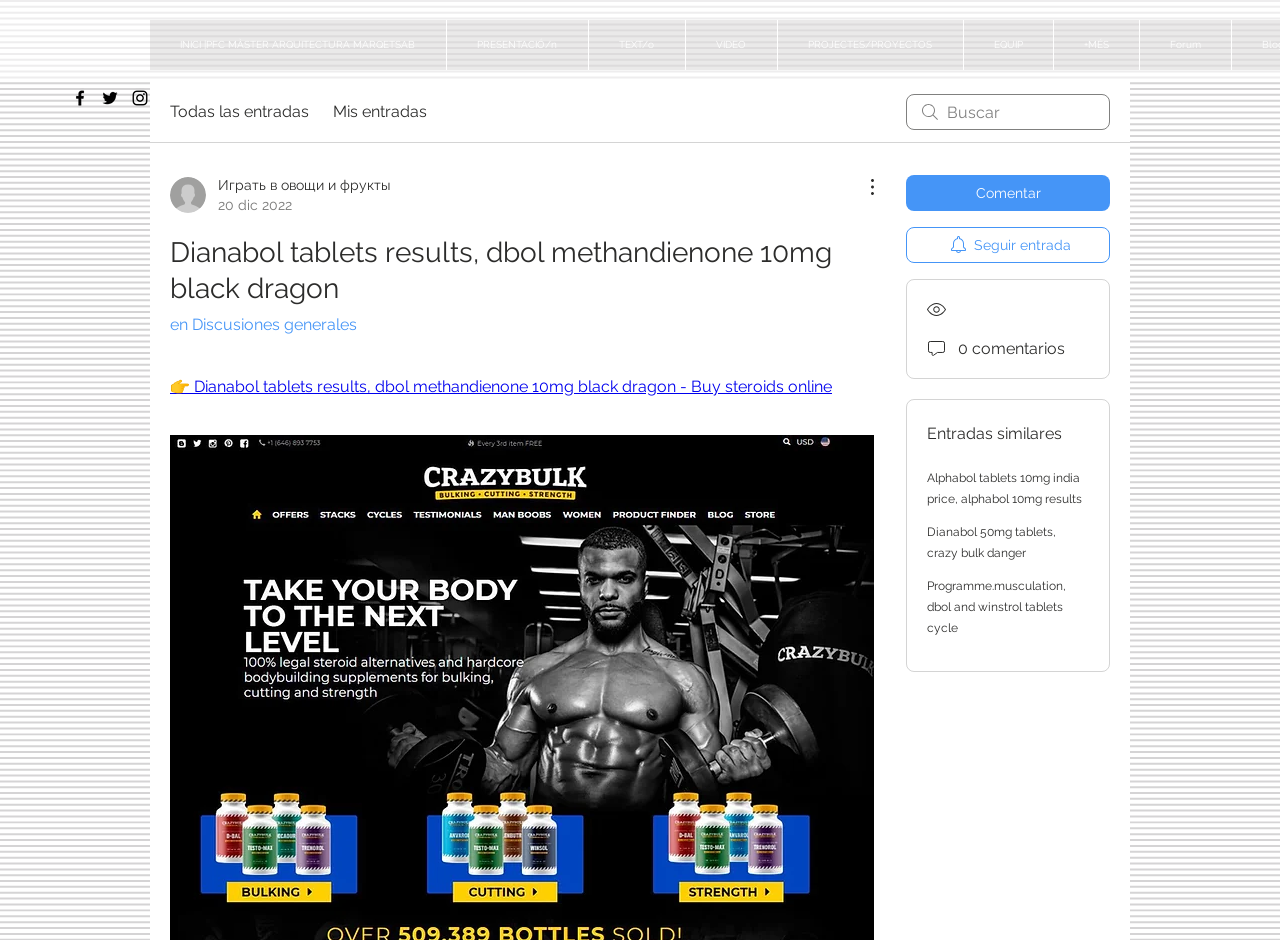Extract the top-level heading from the webpage and provide its text.

Dianabol tablets results, dbol methandienone 10mg black dragon